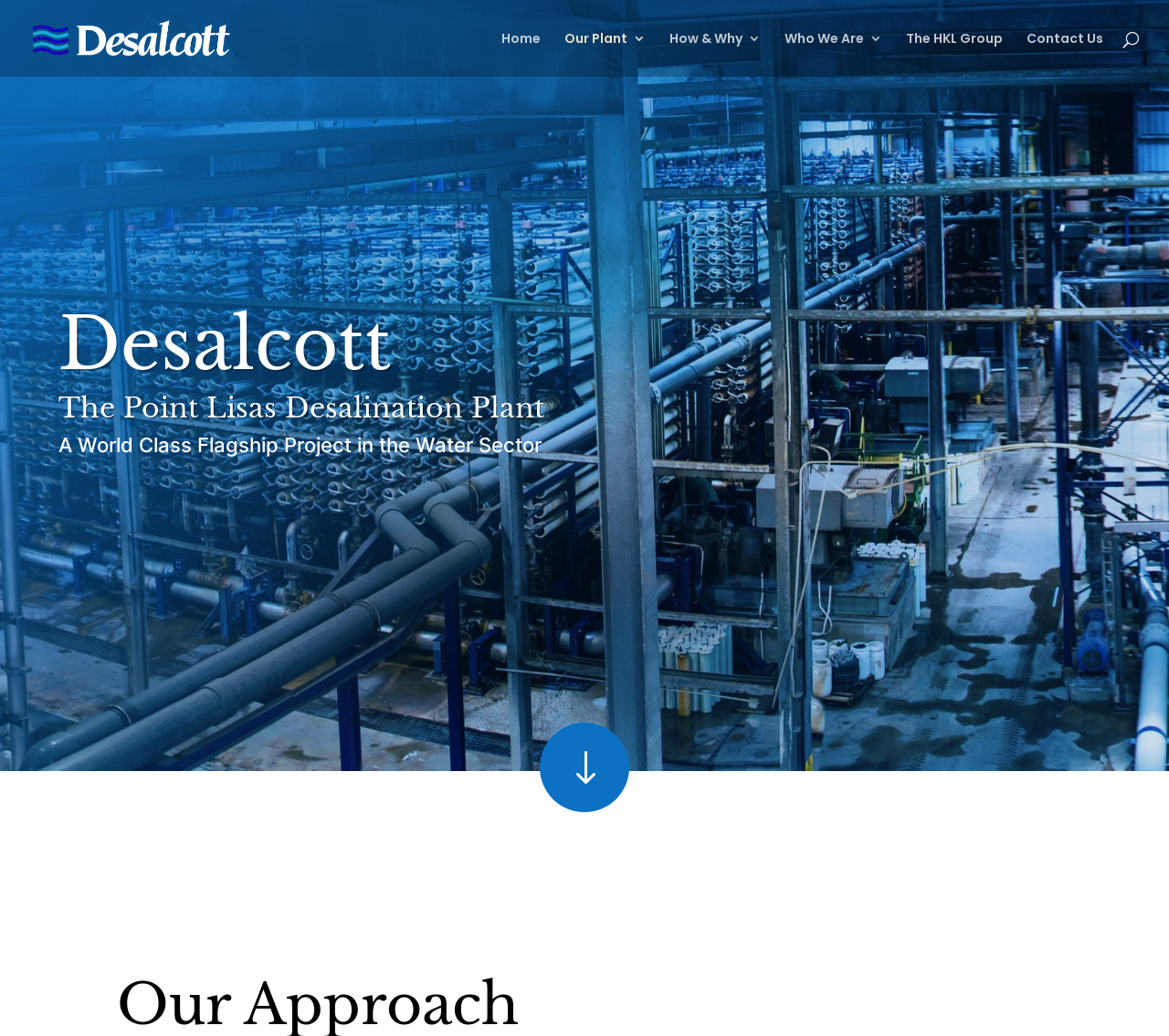From the webpage screenshot, predict the bounding box coordinates (top-left x, top-left y, bottom-right x, bottom-right y) for the UI element described here: NTID Alumni Association (NTIDAA) records

None